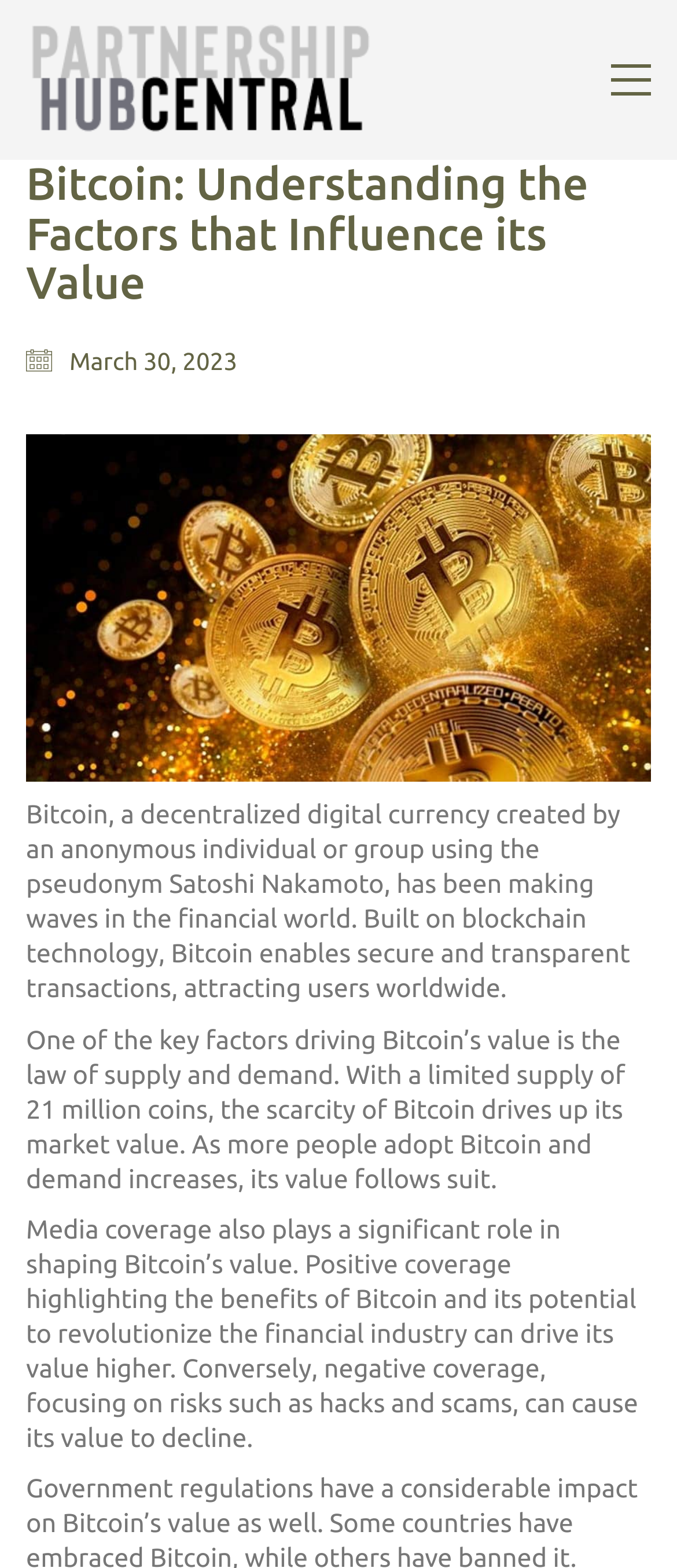Calculate the bounding box coordinates of the UI element given the description: "2013-08-102021-08-26".

None